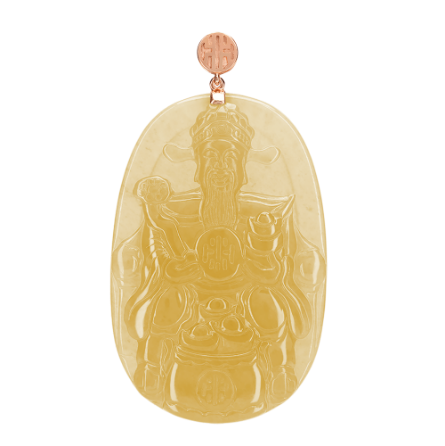Elaborate on all the elements present in the image.

This image showcases an intricately carved pendant made from a vibrant yellow material, potentially jade. The pendant features a detailed representation of a seated figure, likely depicting a traditional deity associated with wealth and prosperity. This figure is adorned with flowing robes and holds various symbols of abundance, including a pot and other items, suggesting its use as a talisman for good fortune. At the top, the pendant is finished with a stylish rose gold bail, allowing it to be easily worn on a necklace. The overall craftsmanship highlights the cultural significance and artistry involved in creating such a meaningful ornament.